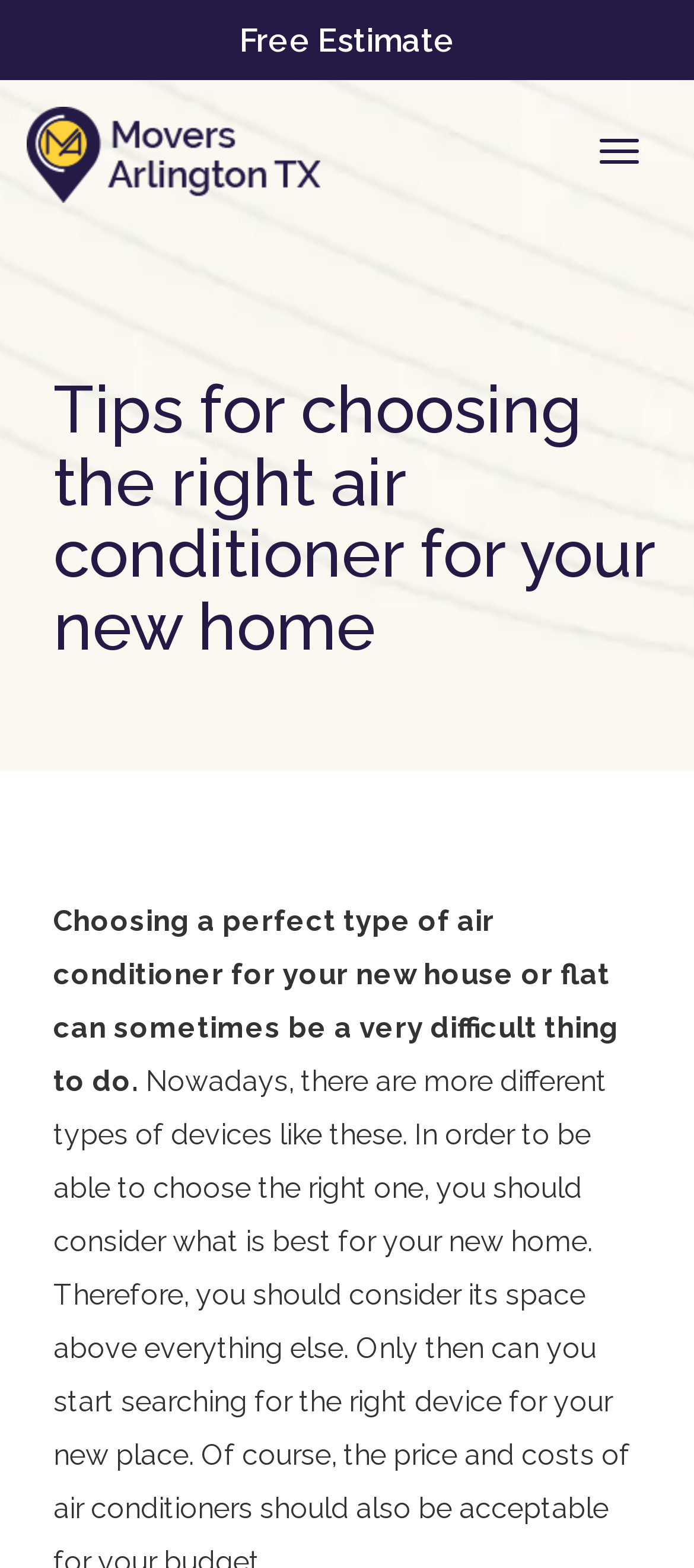Determine the bounding box coordinates of the UI element that matches the following description: "alt="Movers Arlington TX"". The coordinates should be four float numbers between 0 and 1 in the format [left, top, right, bottom].

[0.038, 0.068, 0.567, 0.13]